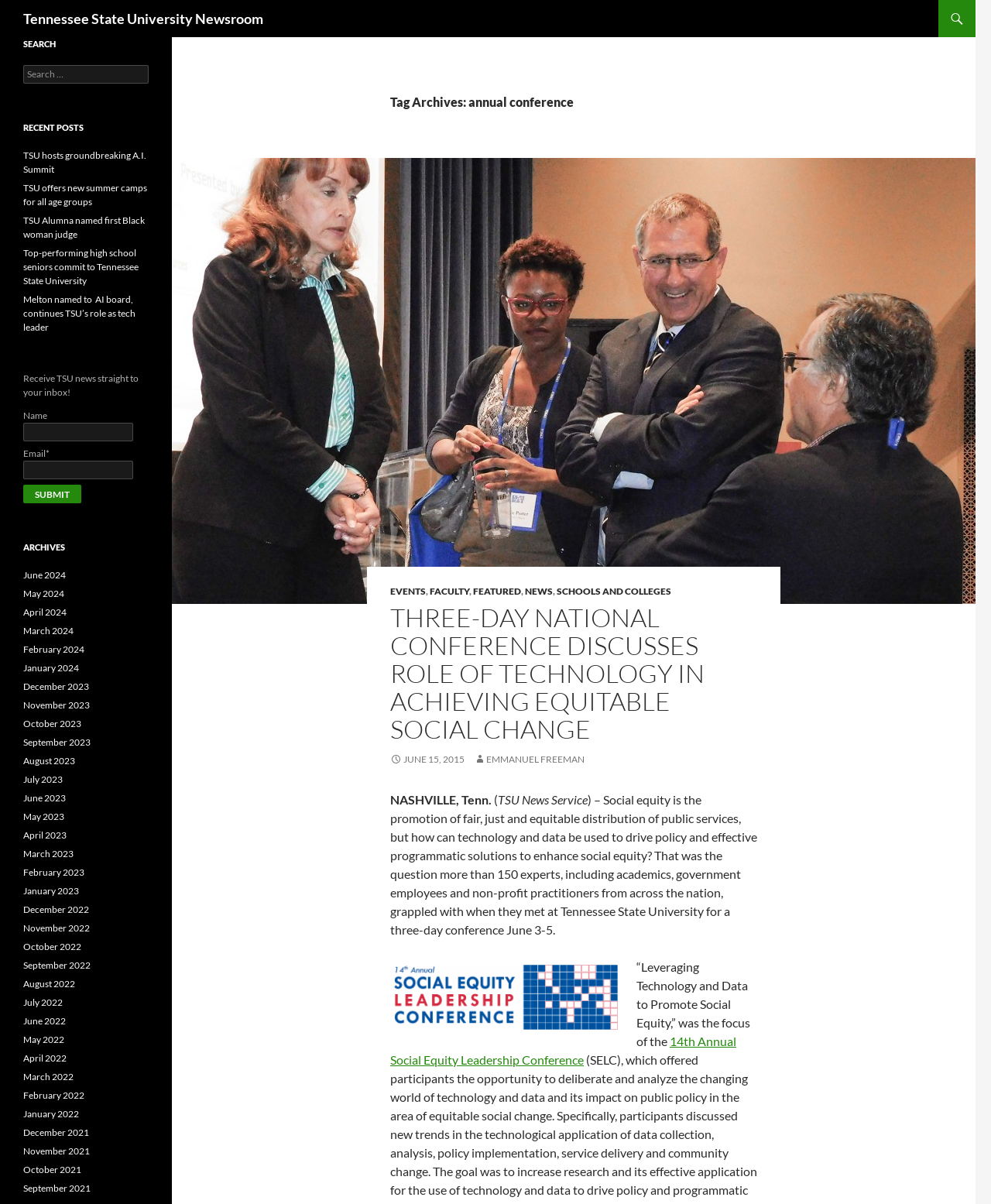Please locate the bounding box coordinates of the element that should be clicked to complete the given instruction: "Read about the 14th Annual Social Equity Leadership Conference".

[0.394, 0.859, 0.743, 0.886]